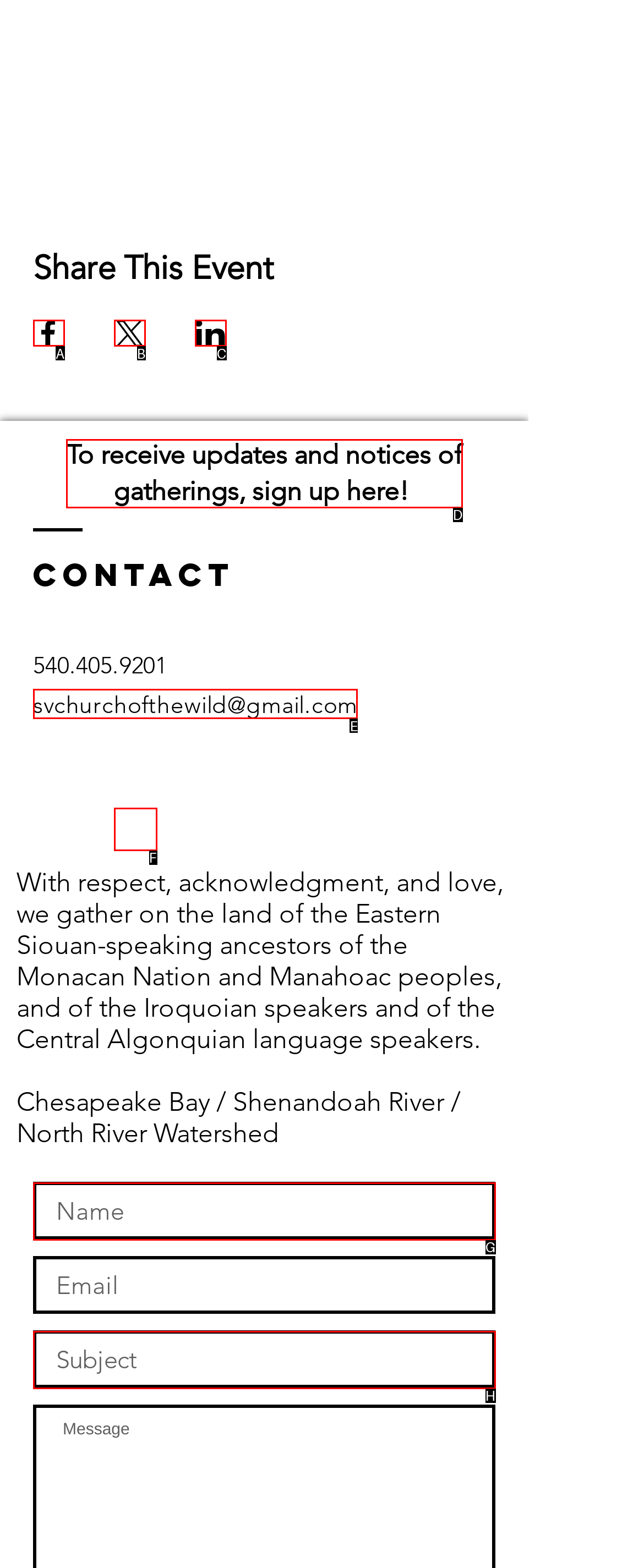Identify the correct lettered option to click in order to perform this task: Sign up to receive updates. Respond with the letter.

D